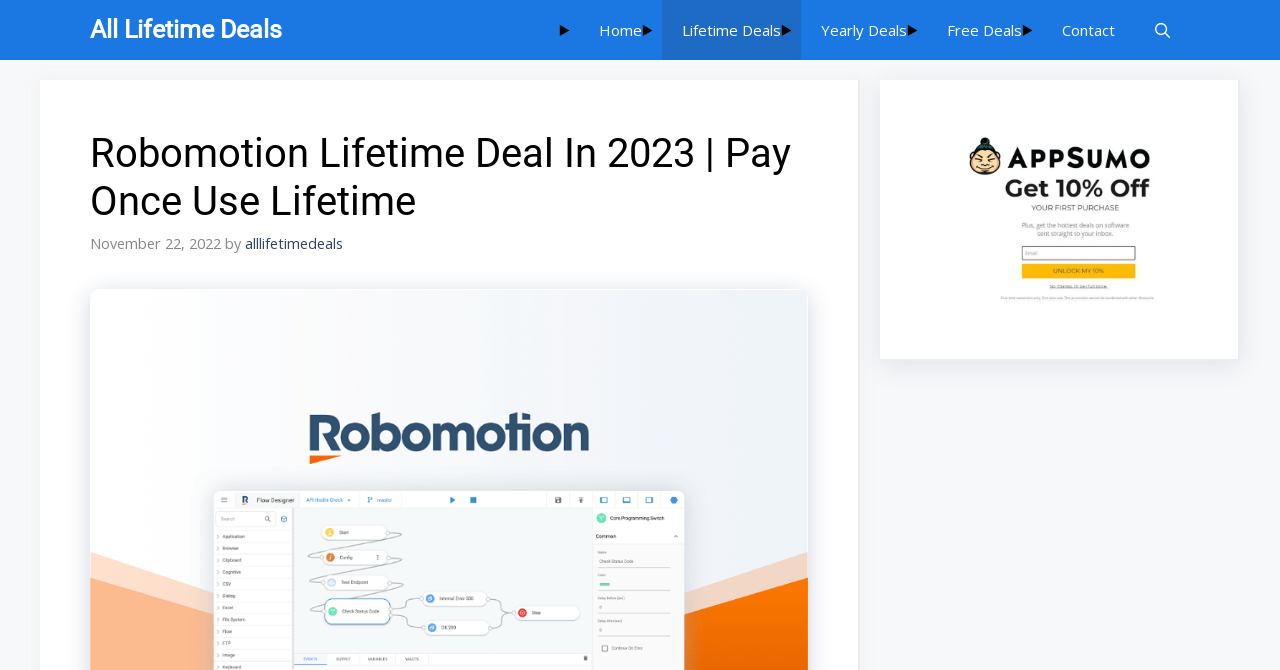Please determine the bounding box coordinates of the element's region to click for the following instruction: "check AppSumo 10% Discount".

[0.727, 0.194, 0.928, 0.461]